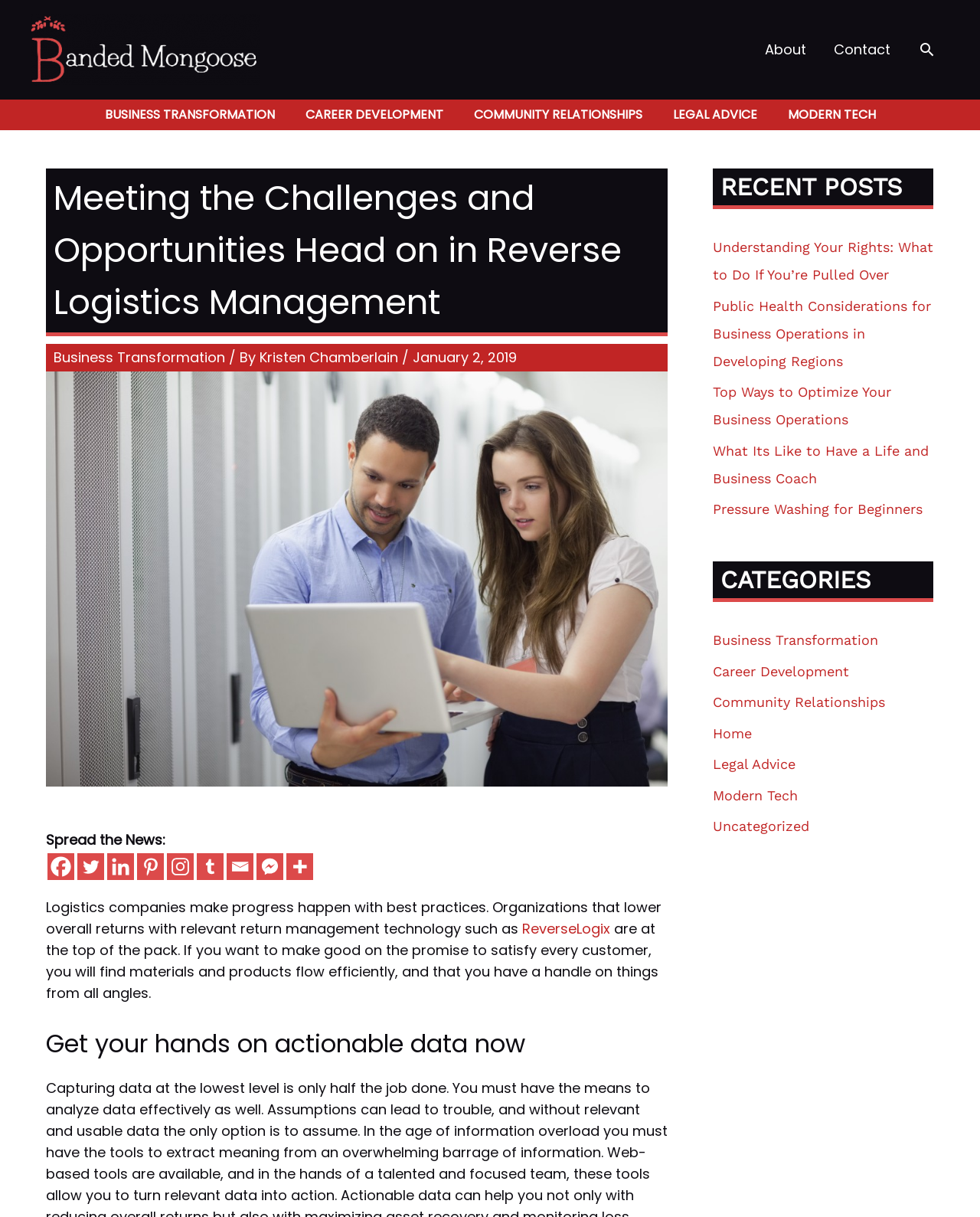How many recent posts are listed?
Please use the image to deliver a detailed and complete answer.

The recent posts are located at the right side of the webpage, and they include 'Understanding Your Rights: What to Do If You’re Pulled Over', 'Public Health Considerations for Business Operations in Developing Regions', 'Top Ways to Optimize Your Business Operations', 'What Its Like to Have a Life and Business Coach', and 'Pressure Washing for Beginners'.